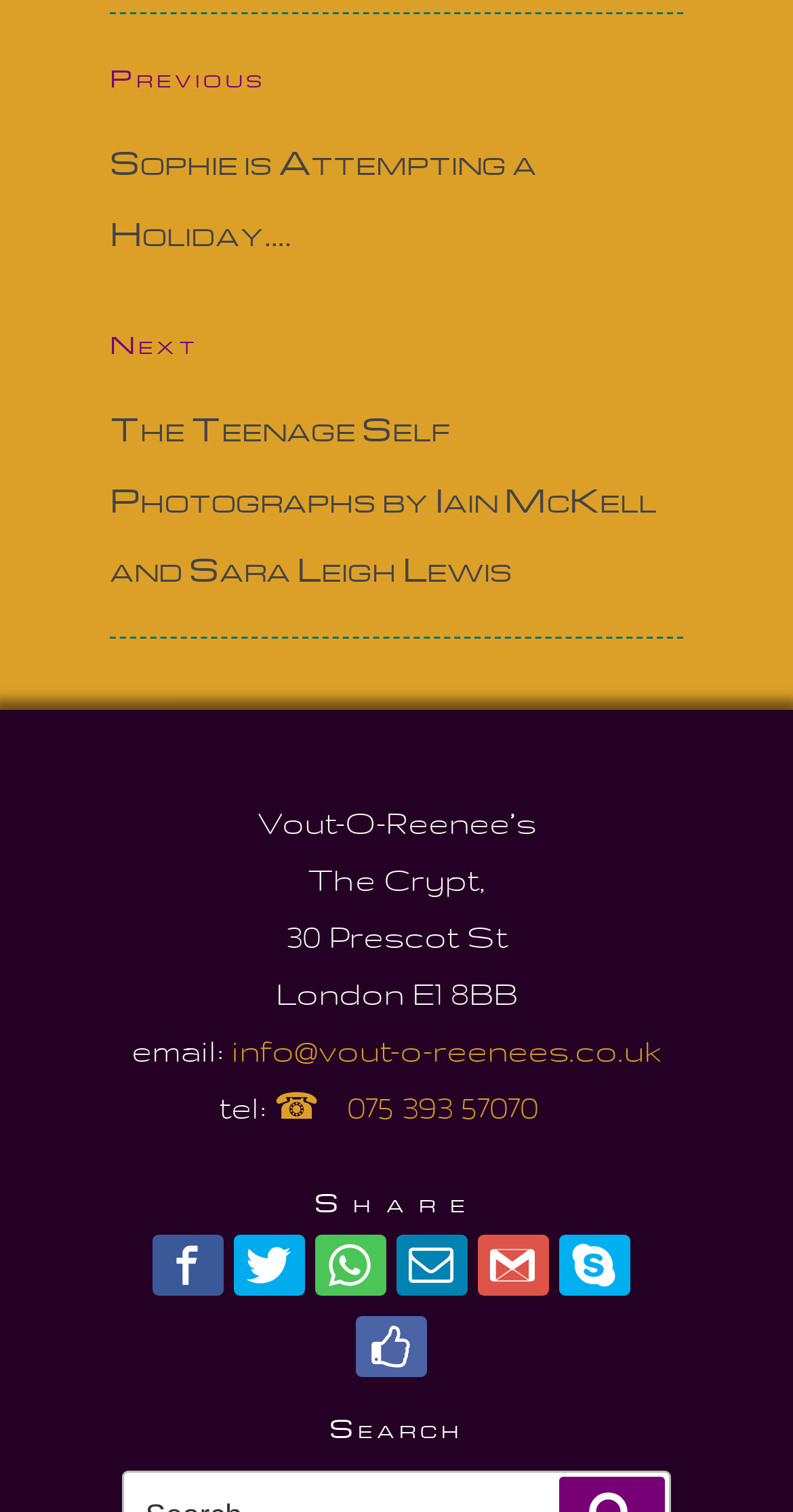What is the email address?
From the image, provide a succinct answer in one word or a short phrase.

info@vout-o-reenees.co.uk